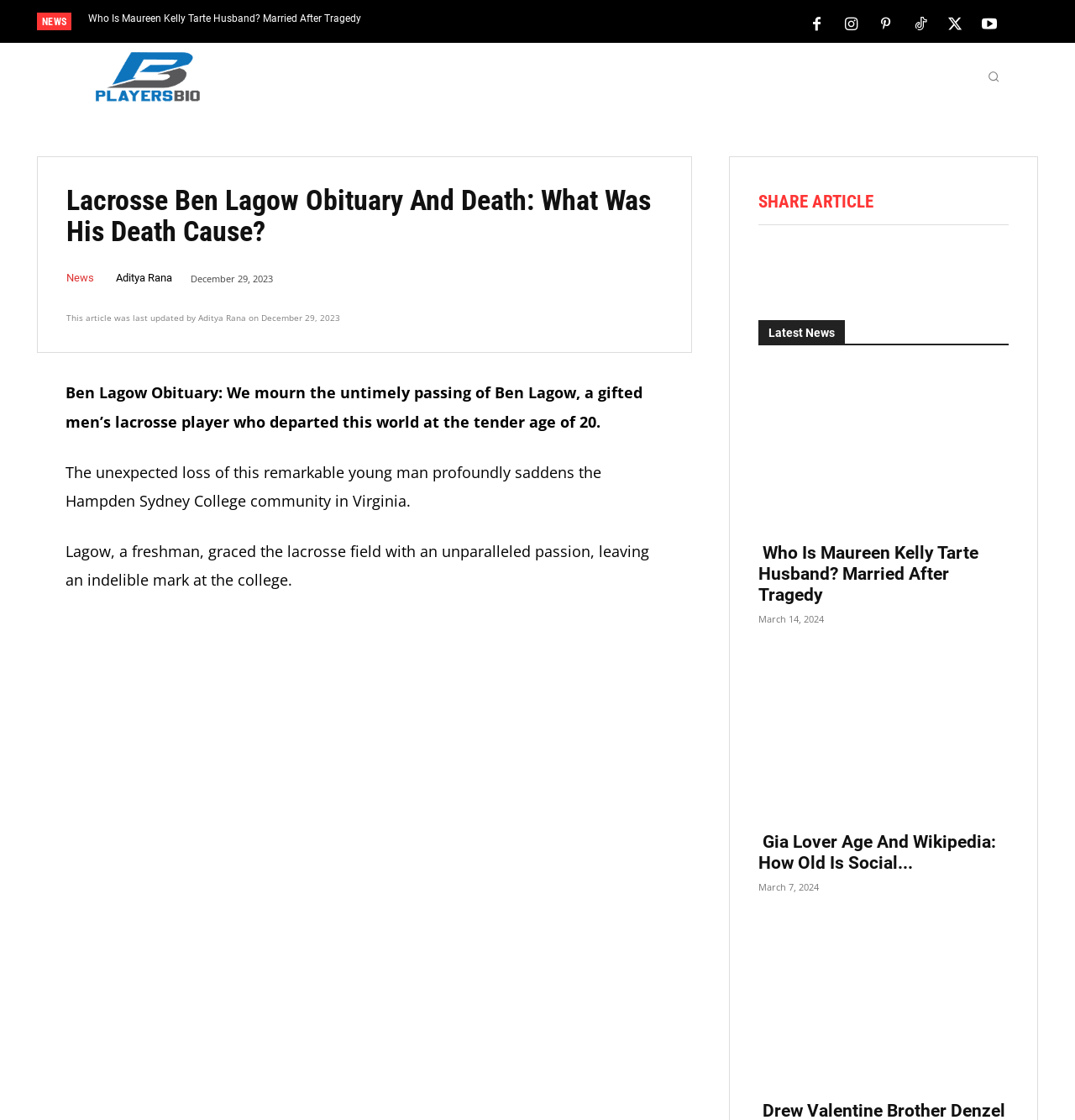Determine the coordinates of the bounding box that should be clicked to complete the instruction: "Go to the next page". The coordinates should be represented by four float numbers between 0 and 1: [left, top, right, bottom].

[0.542, 0.011, 0.562, 0.03]